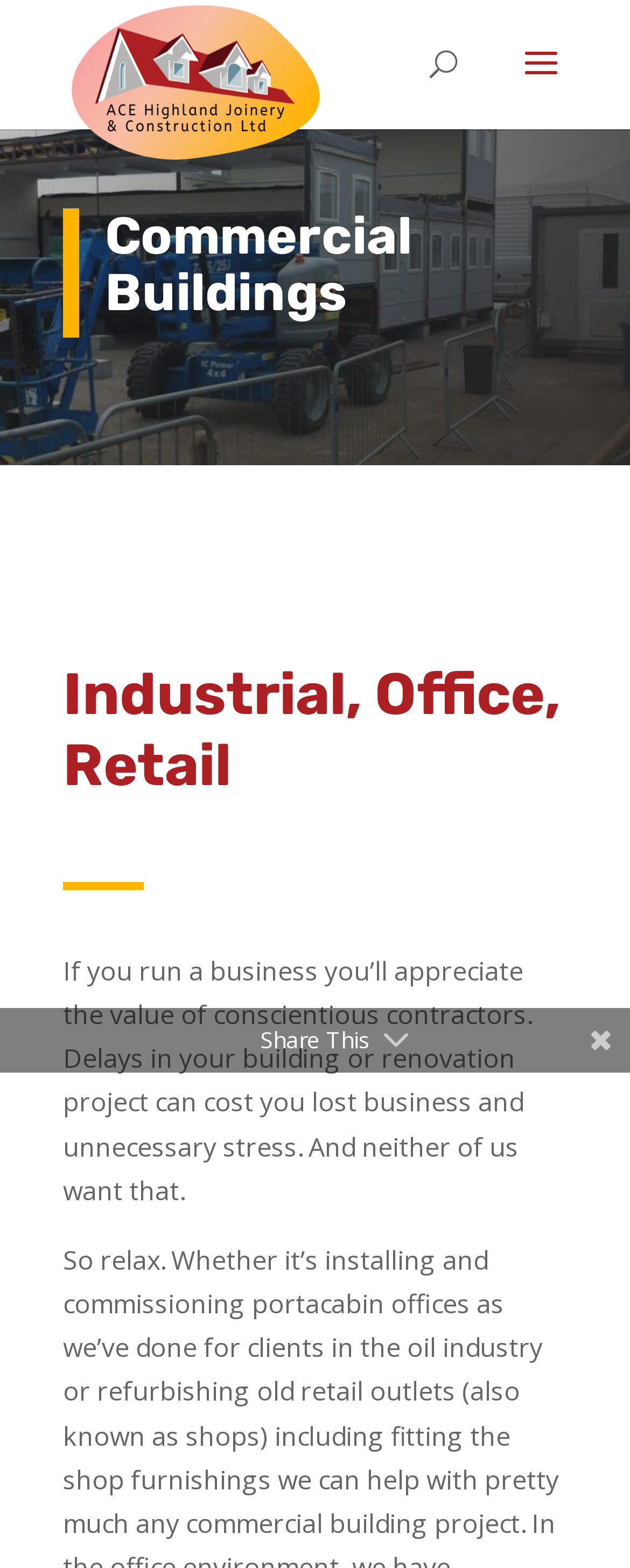Provide the bounding box coordinates of the HTML element described as: "alt="Ace Highland Joinery"". The bounding box coordinates should be four float numbers between 0 and 1, i.e., [left, top, right, bottom].

[0.11, 0.038, 0.51, 0.061]